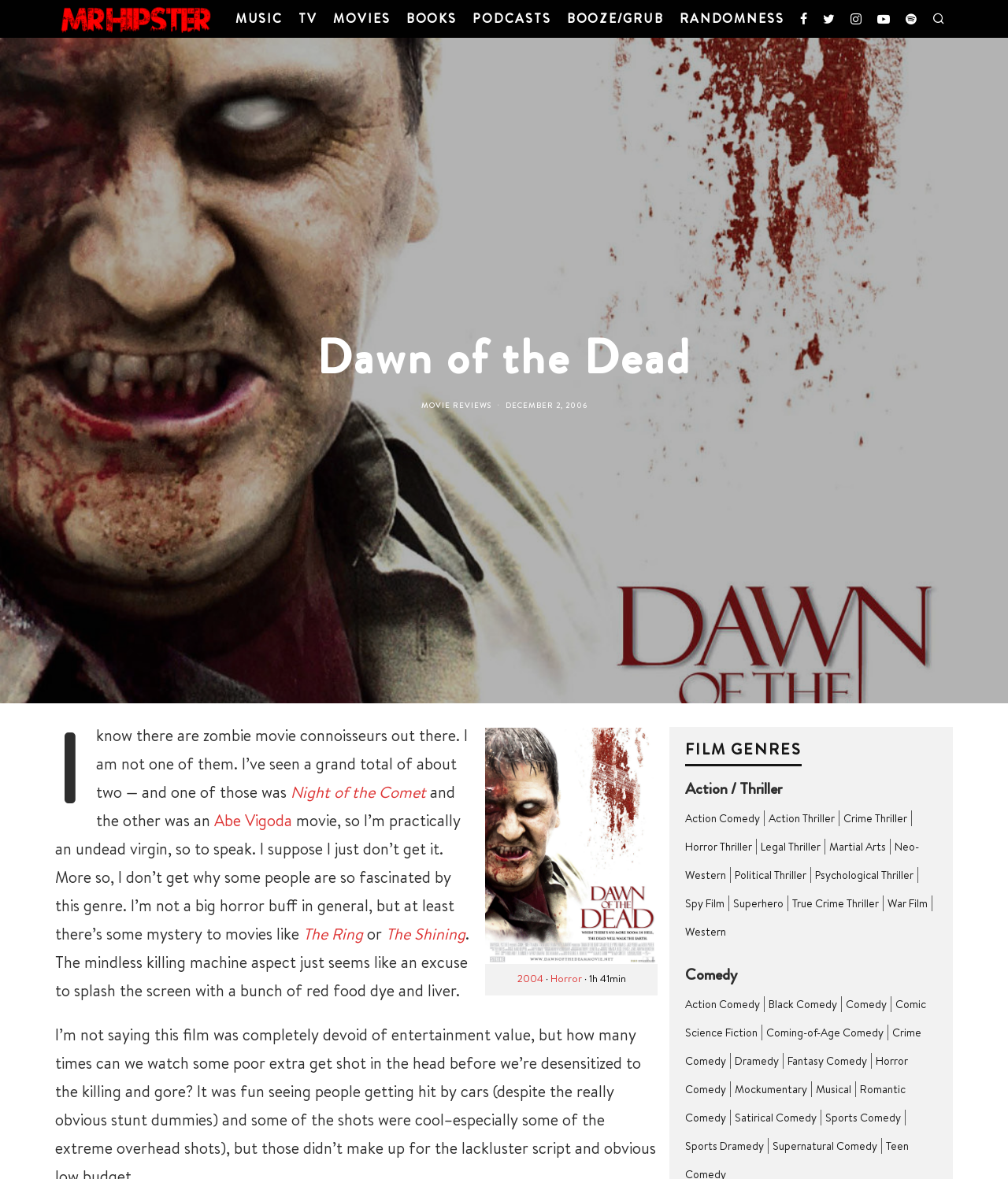Indicate the bounding box coordinates of the element that needs to be clicked to satisfy the following instruction: "Explore the 'FILM GENRES' section". The coordinates should be four float numbers between 0 and 1, i.e., [left, top, right, bottom].

[0.68, 0.627, 0.795, 0.65]